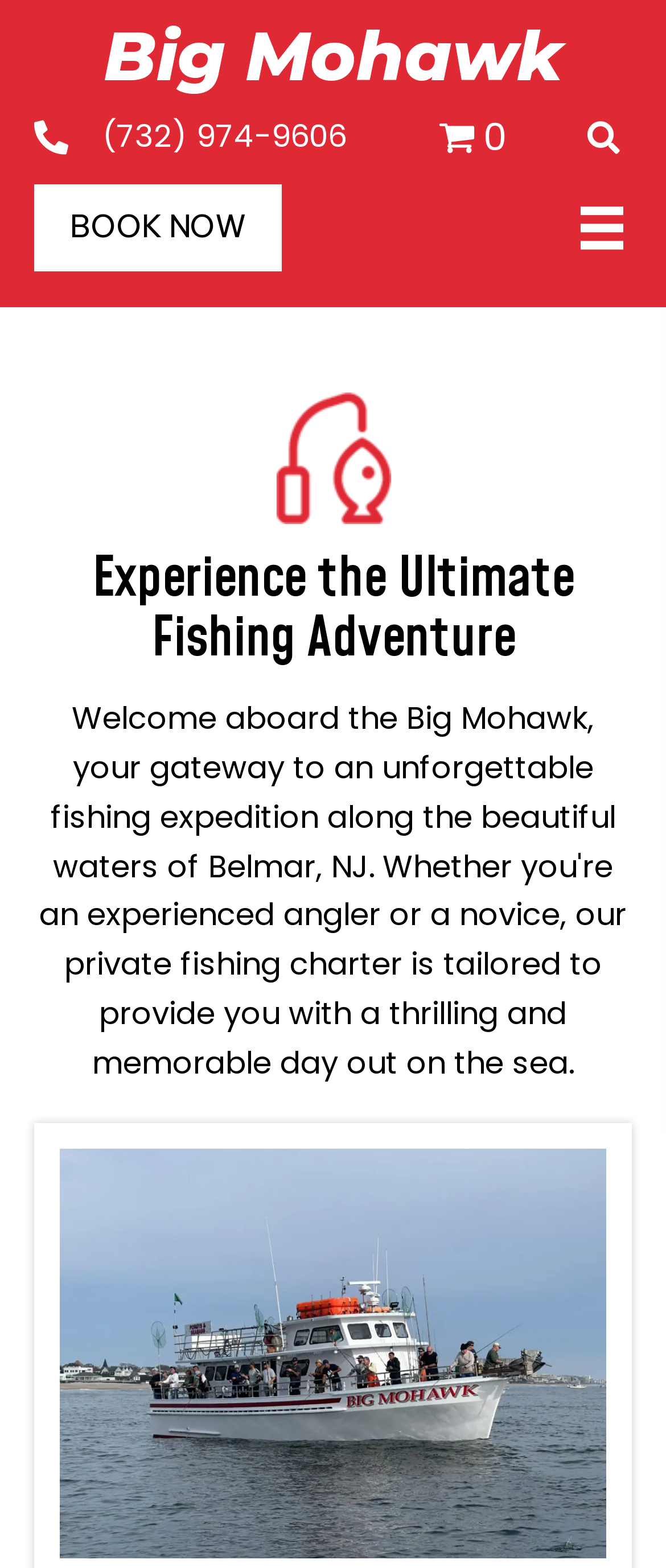Please provide a one-word or short phrase answer to the question:
What is the phone number to contact Big Mohawk?

(732) 974-9606